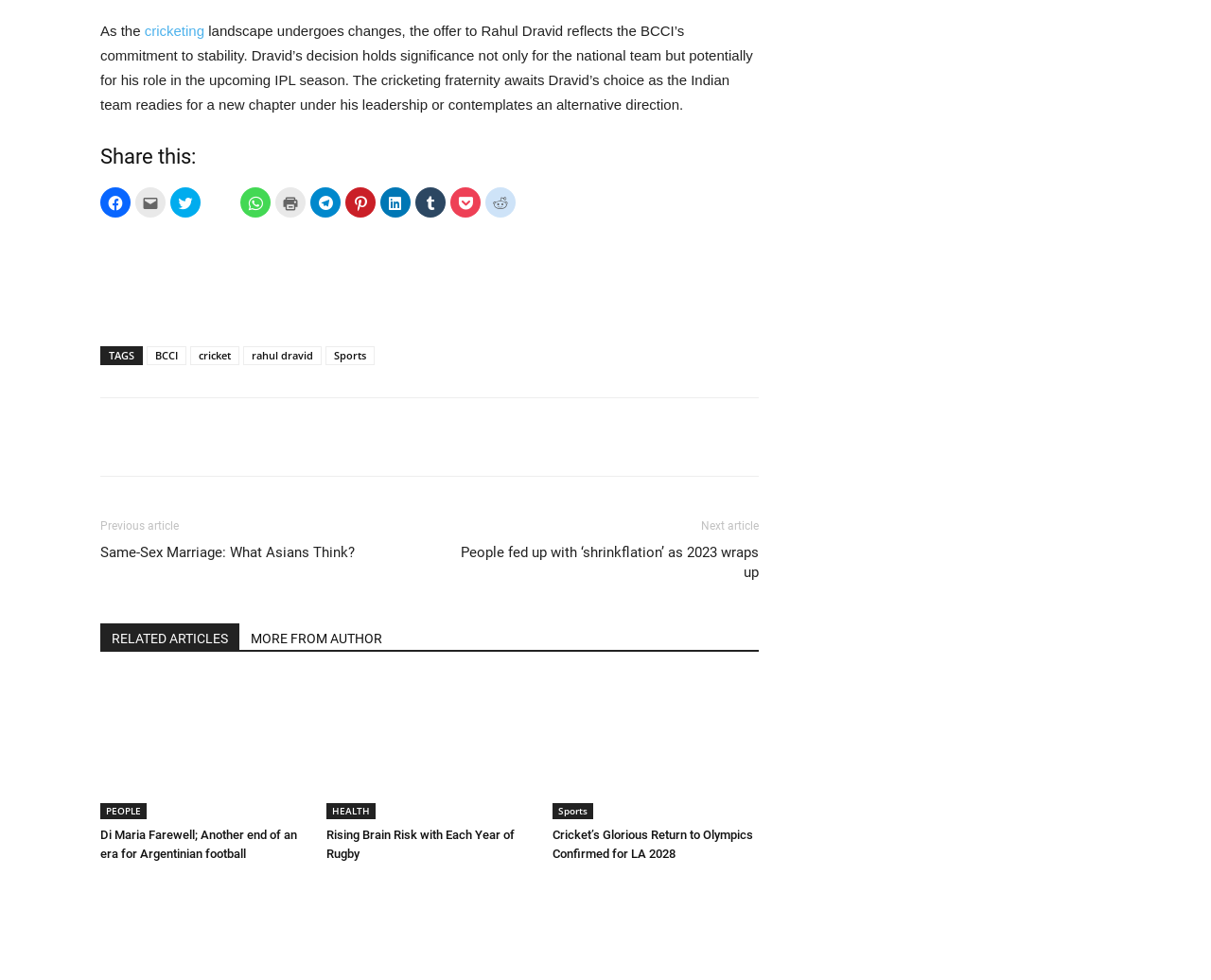Please provide a brief answer to the following inquiry using a single word or phrase:
What is the topic of the article?

Rahul Dravid